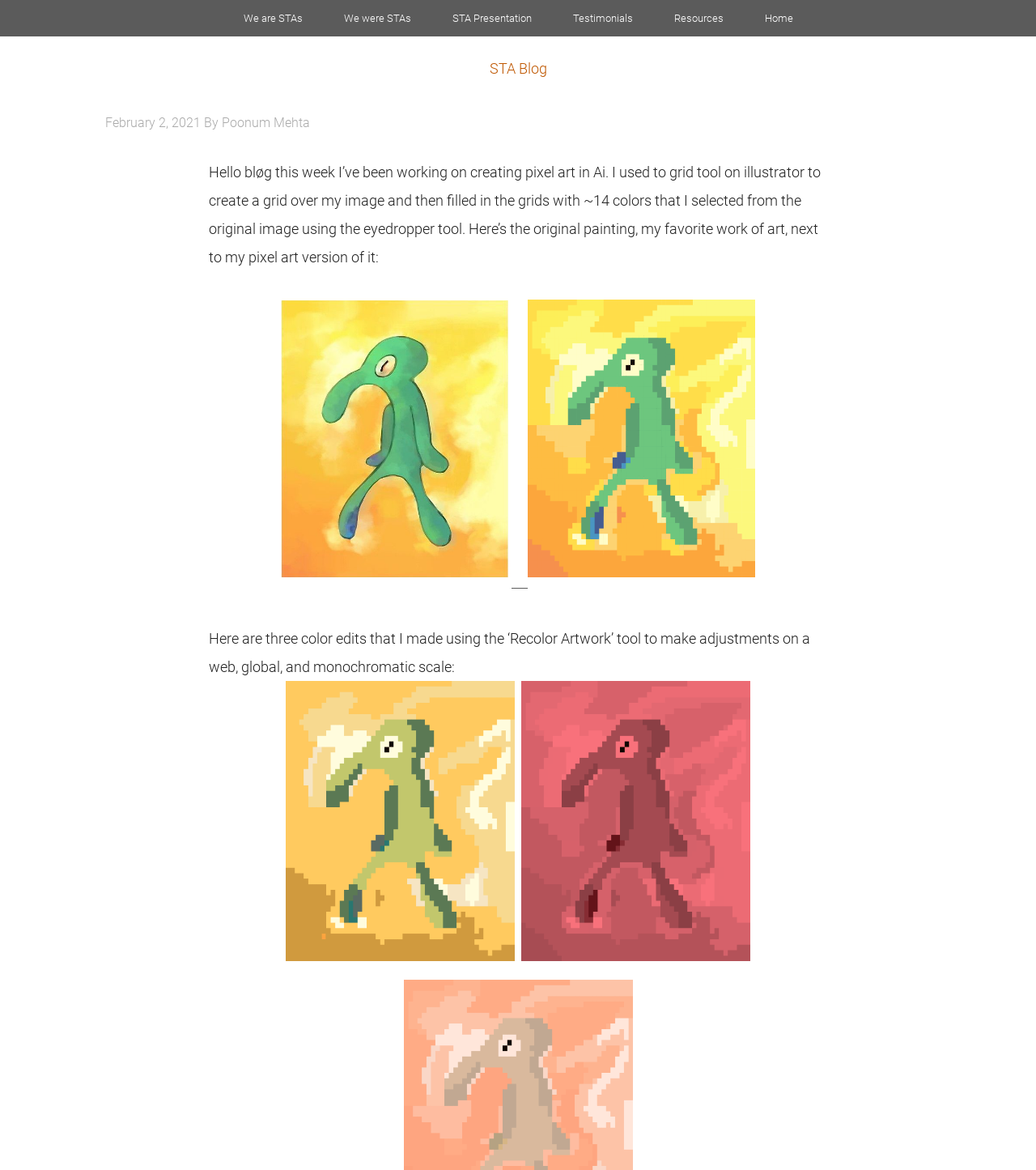Please specify the bounding box coordinates of the clickable section necessary to execute the following command: "read the article by Poonum Mehta".

[0.214, 0.098, 0.299, 0.112]